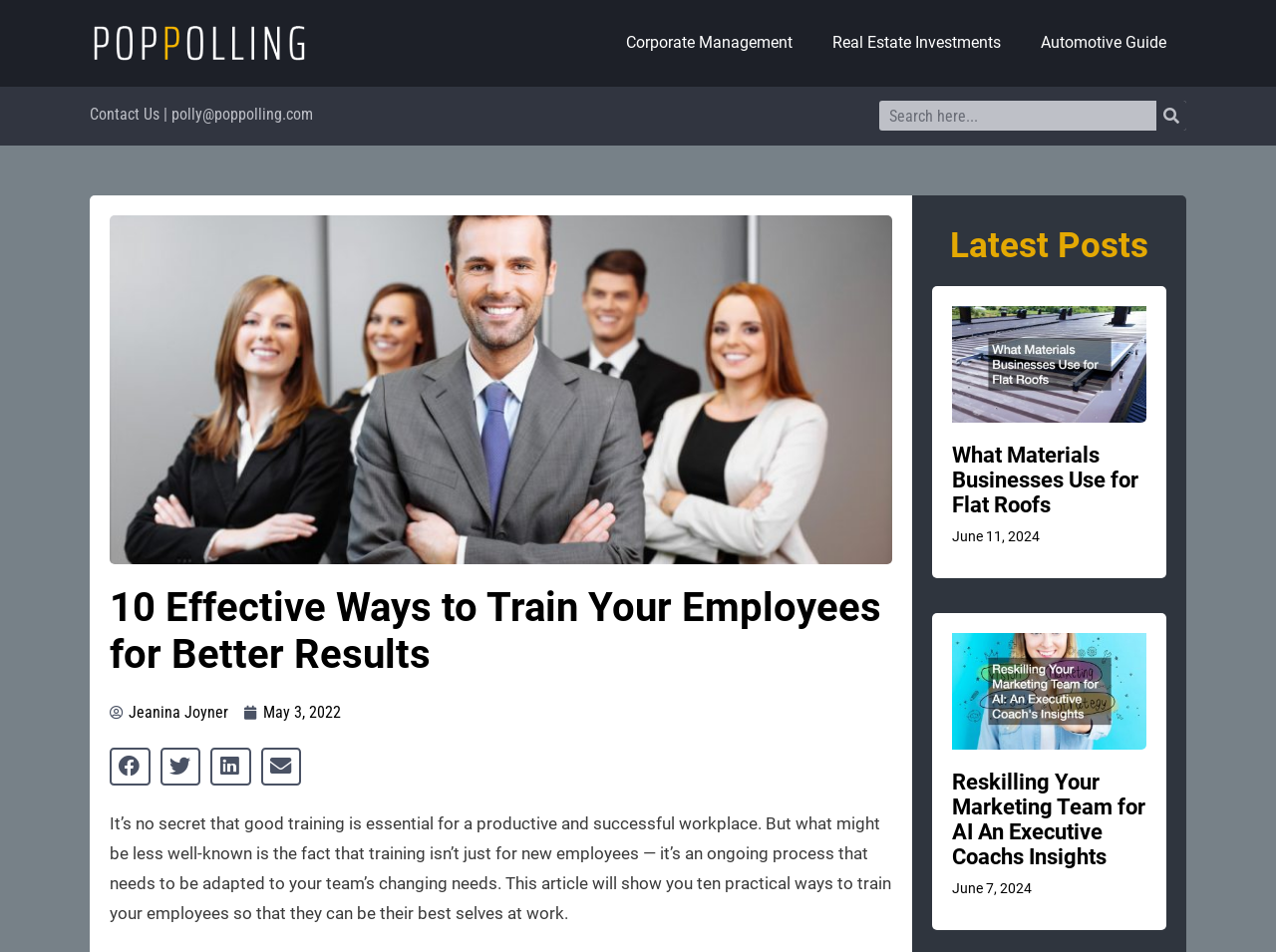Indicate the bounding box coordinates of the clickable region to achieve the following instruction: "Share on facebook."

[0.086, 0.785, 0.118, 0.825]